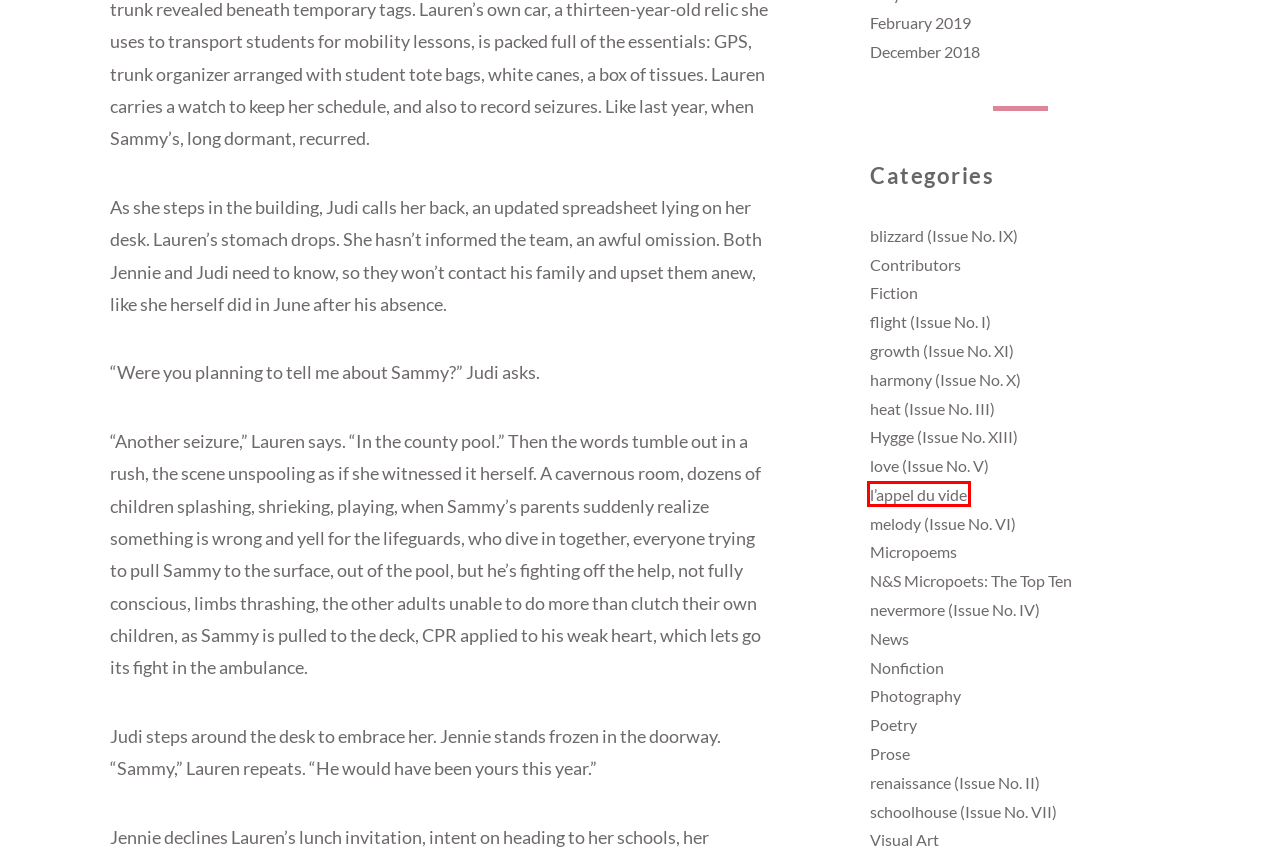With the provided screenshot showing a webpage and a red bounding box, determine which webpage description best fits the new page that appears after clicking the element inside the red box. Here are the options:
A. blizzard (Issue No. IX) – Nightingale & Sparrow Literary Magazine
B. l’appel du vide – Nightingale & Sparrow Literary Magazine
C. Hygge (Issue No. XIII) – Nightingale & Sparrow Literary Magazine
D. growth (Issue No. XI) – Nightingale & Sparrow Literary Magazine
E. heat (Issue No. III) – Nightingale & Sparrow Literary Magazine
F. February 2019 – Nightingale & Sparrow Literary Magazine
G. nevermore (Issue No. IV) – Nightingale & Sparrow Literary Magazine
H. melody (Issue No. VI) – Nightingale & Sparrow Literary Magazine

B